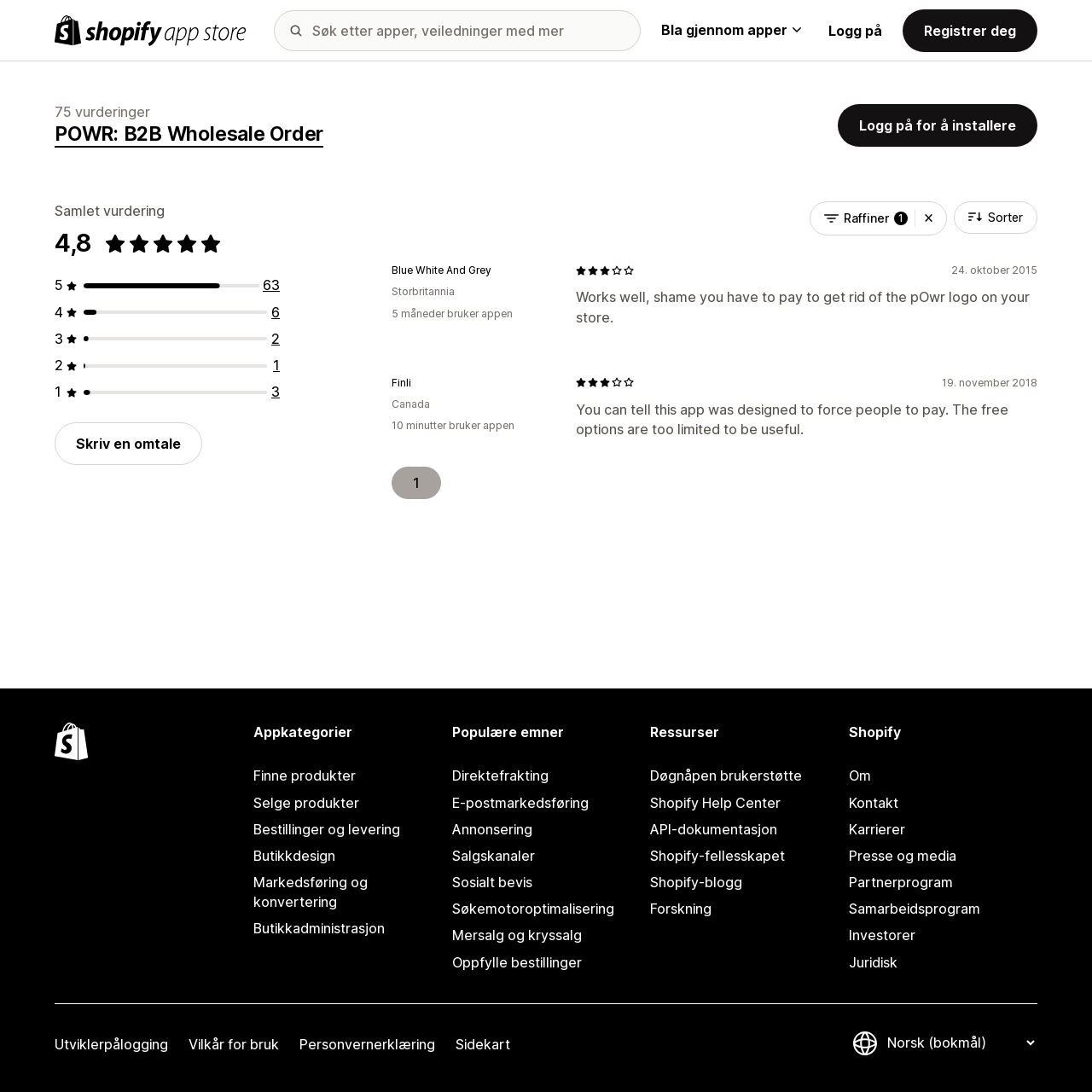Pinpoint the bounding box coordinates of the element that must be clicked to accomplish the following instruction: "Log in to install". The coordinates should be in the format of four float numbers between 0 and 1, i.e., [left, top, right, bottom].

[0.767, 0.095, 0.95, 0.134]